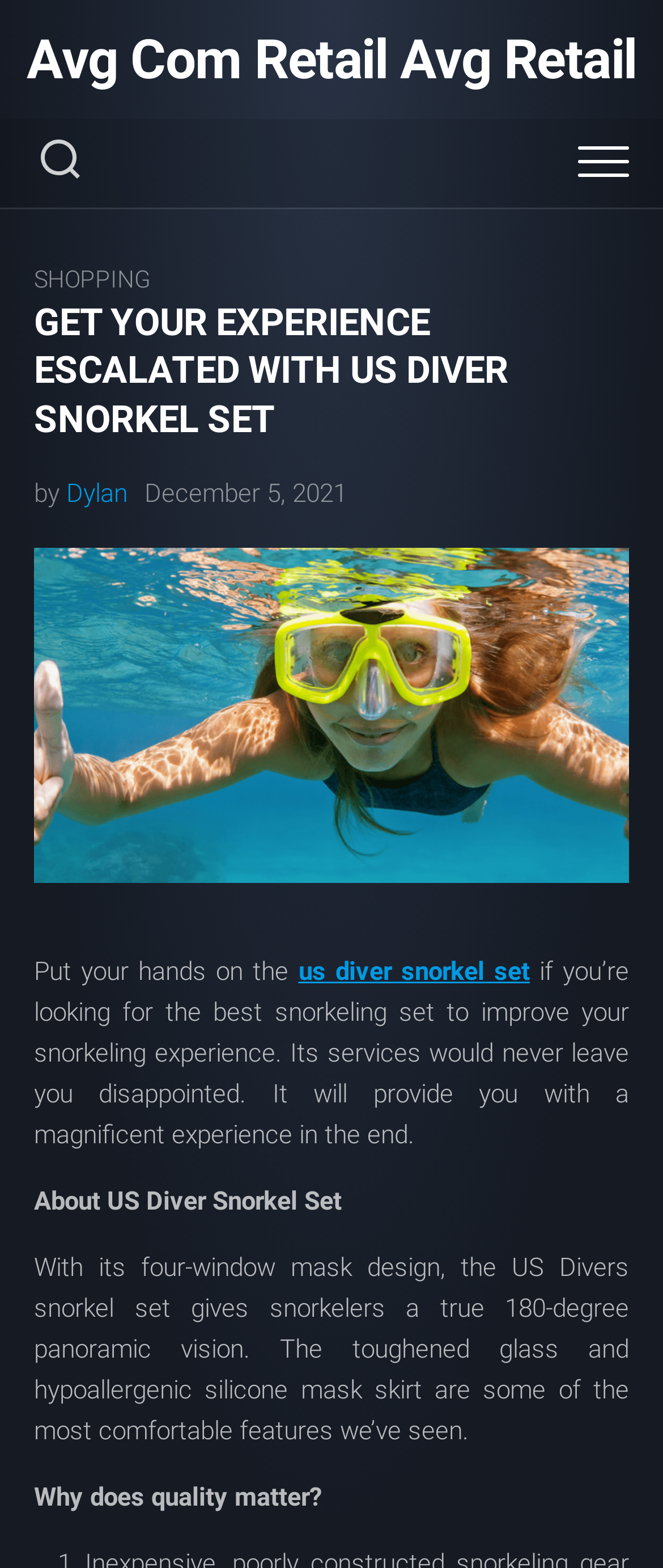What is special about the mask design of the snorkeling set?
Answer with a single word or phrase, using the screenshot for reference.

Four-window mask design